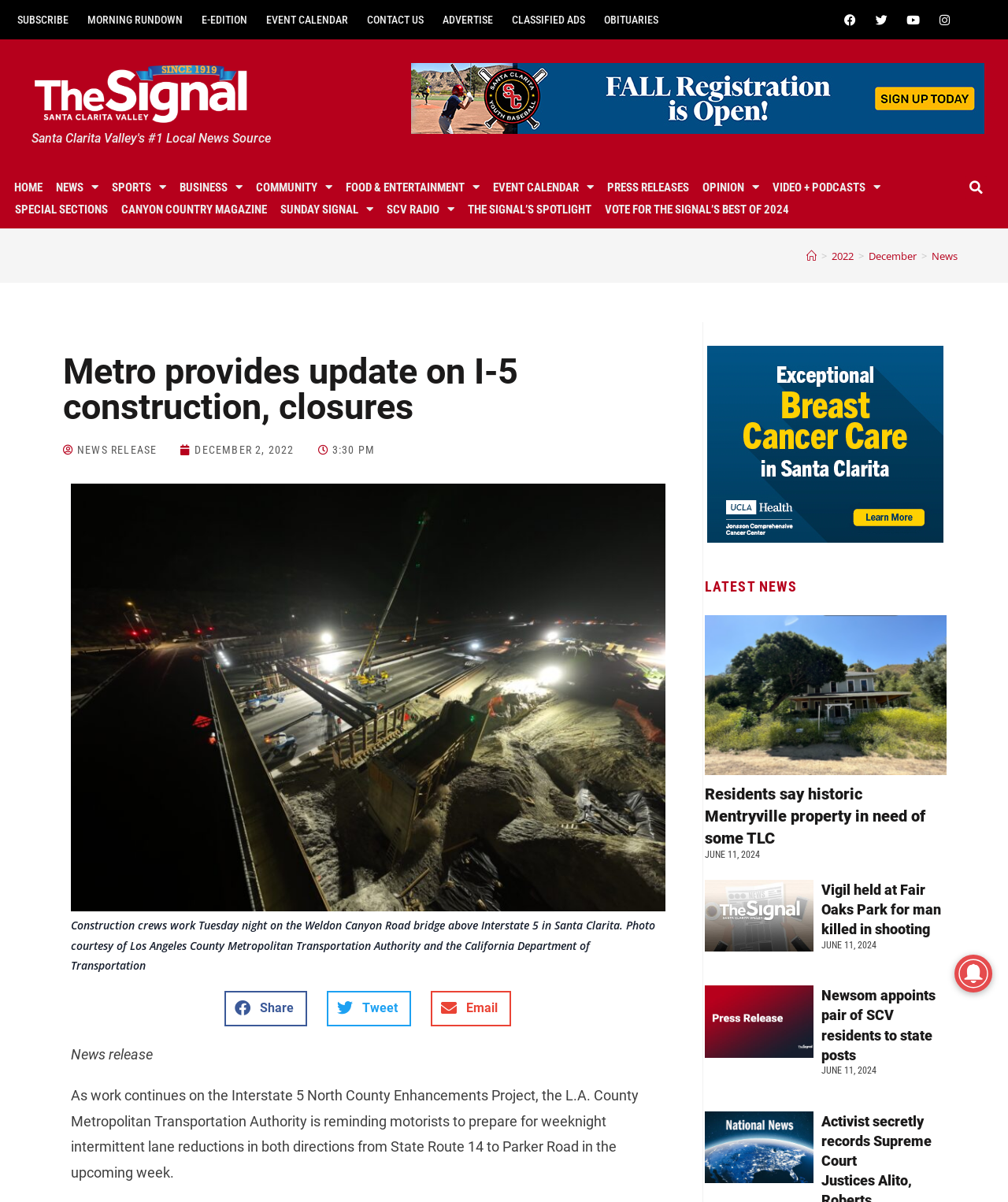What is the category of the article 'Residents say historic Mentryville property in need of some TLC'
Give a detailed explanation using the information visible in the image.

I found the answer by looking at the heading element with the text 'LATEST NEWS' which is located above the article, indicating that the article belongs to the LATEST NEWS category.